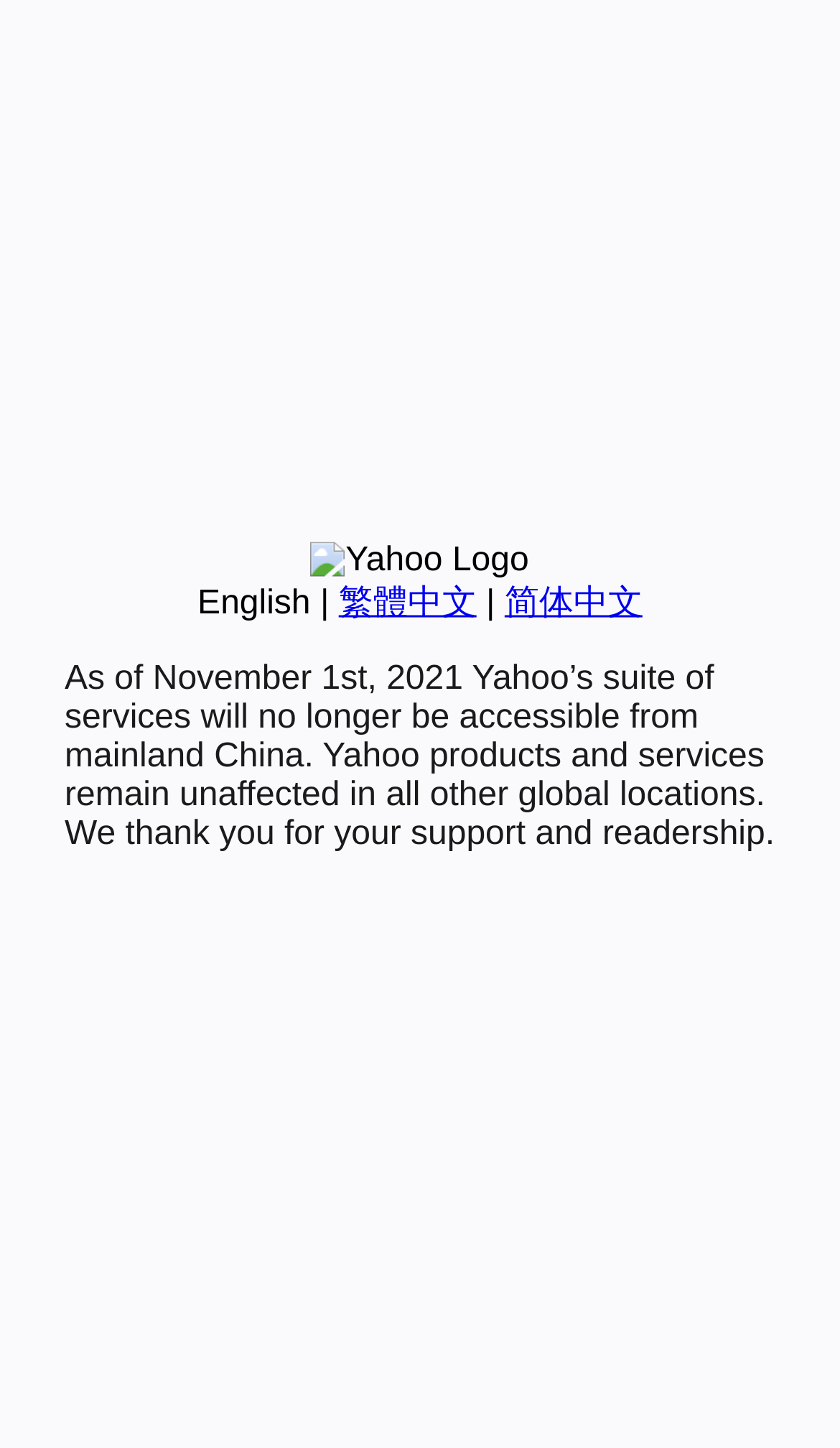Ascertain the bounding box coordinates for the UI element detailed here: "繁體中文". The coordinates should be provided as [left, top, right, bottom] with each value being a float between 0 and 1.

[0.403, 0.404, 0.567, 0.429]